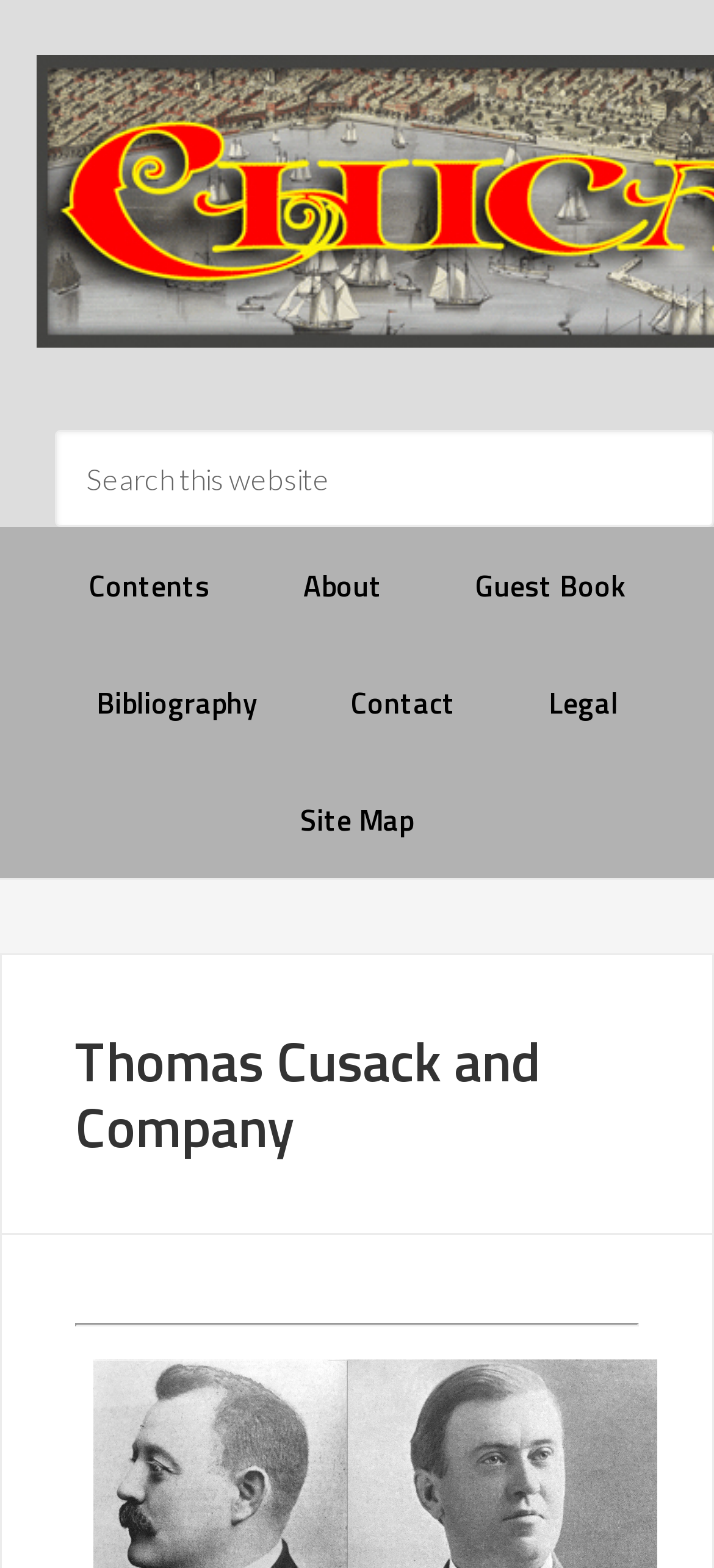Answer the question below using just one word or a short phrase: 
What is the text on the button next to the search box?

Search